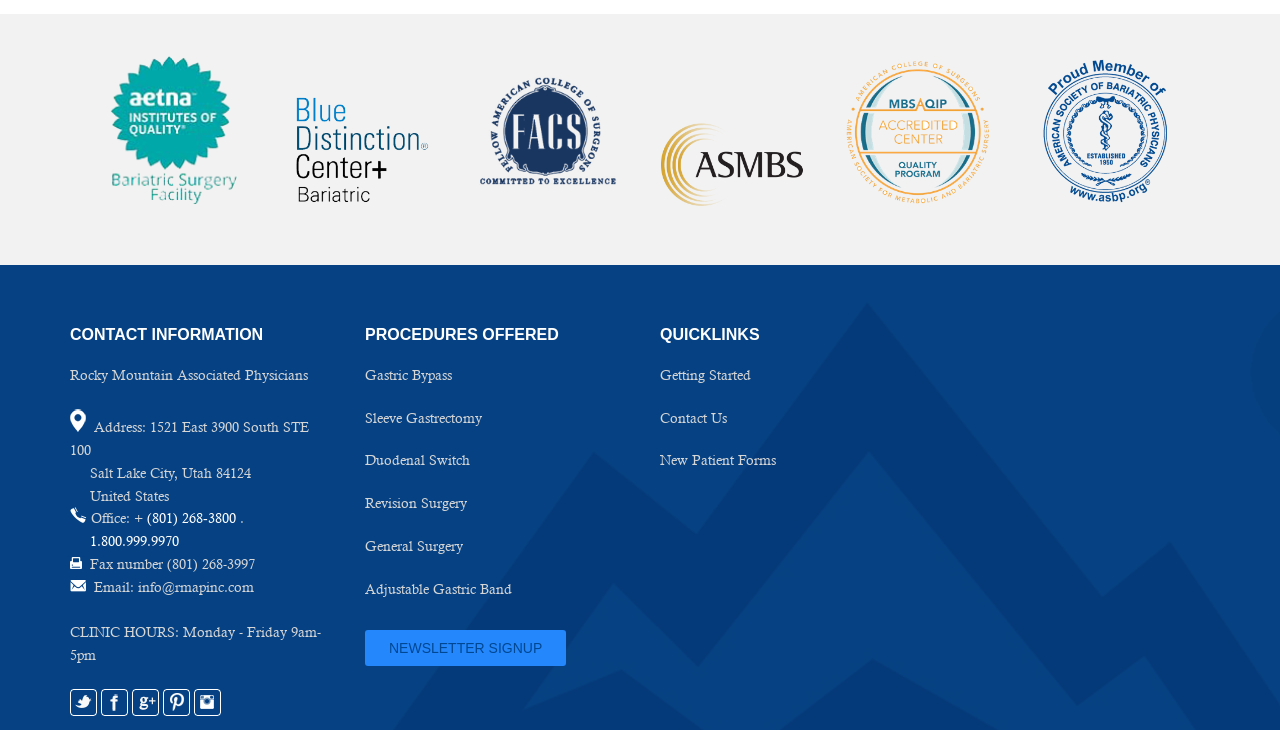Identify the bounding box for the UI element specified in this description: "Terms & Conditions". The coordinates must be four float numbers between 0 and 1, formatted as [left, top, right, bottom].

[0.762, 0.946, 0.864, 0.969]